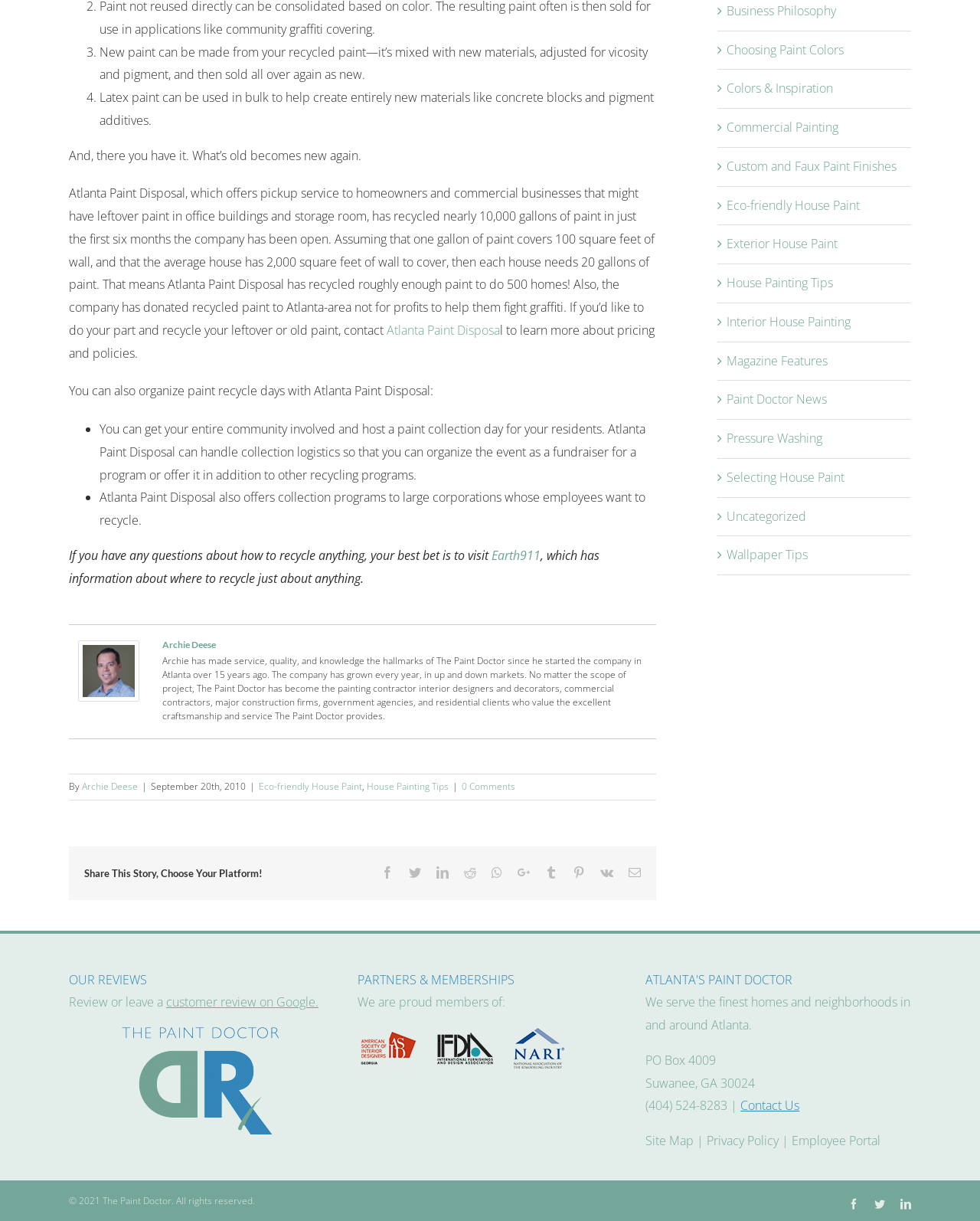Locate the bounding box of the UI element with the following description: "Earth911".

[0.502, 0.448, 0.552, 0.462]